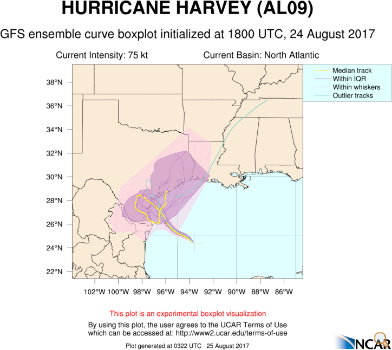Provide a thorough description of what you see in the image.

The image titled "Hurricane Harvey (AL09)" presents a GFS ensemble curve boxplot initialized at 1800 UTC on August 24, 2017. This visualization effectively summarizes the predicted paths of Hurricane Harvey, indicating a current intensity of 75 knots. 

The plot features a range of components: the bold yellow line represents the median track of the hurricane, while the pink shaded area illustrates the interquartile range (IQR) depicting the space where most of the forecasts lie. Whiskers extending from this area illustrate the range of the predicted paths, and individual outlier tracks are marked to provide insights into less likely scenarios. 

This curve boxplot serves as a crucial tool for understanding the uncertainties in hurricane forecasting, aiding scientists and decision-makers in making informed choices in the face of potential disasters.